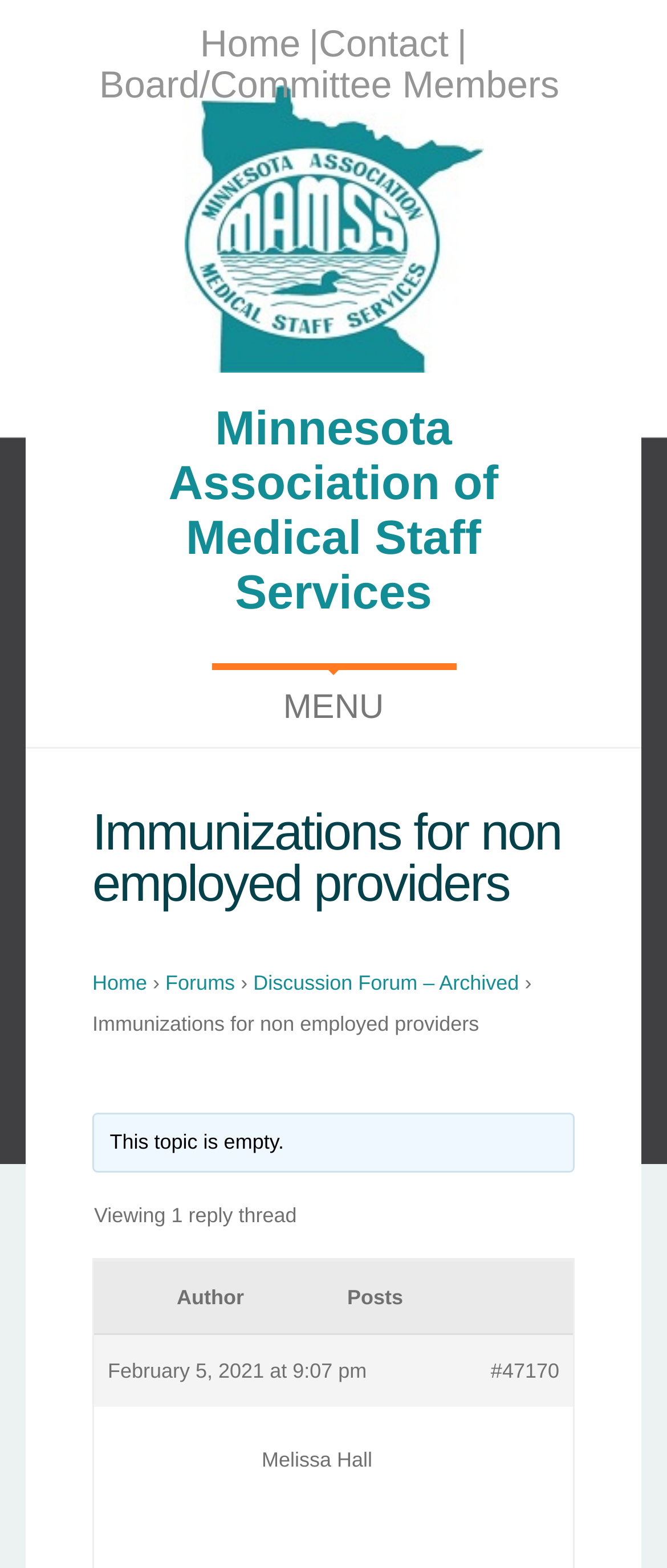When was the post made?
Provide a one-word or short-phrase answer based on the image.

February 5, 2021 at 9:07 pm